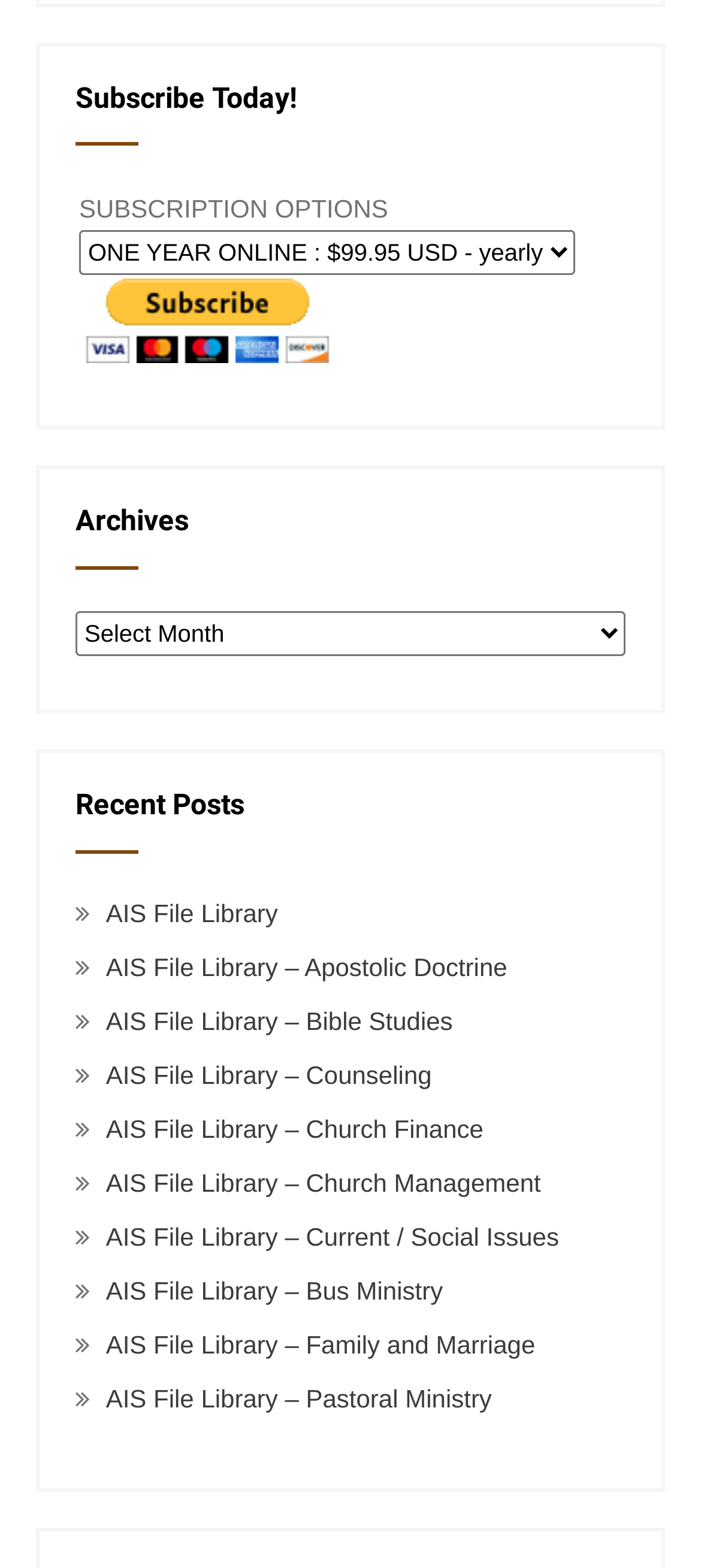Indicate the bounding box coordinates of the element that needs to be clicked to satisfy the following instruction: "Subscribe today". The coordinates should be four float numbers between 0 and 1, i.e., [left, top, right, bottom].

[0.108, 0.052, 0.892, 0.107]